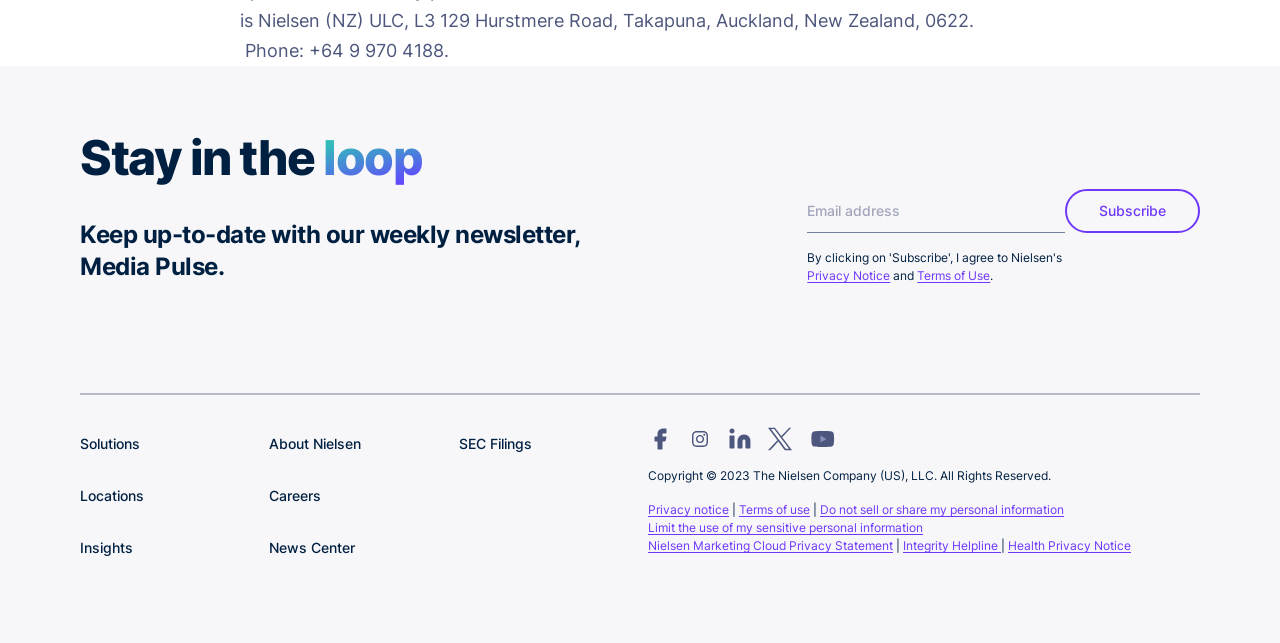Can you specify the bounding box coordinates of the area that needs to be clicked to fulfill the following instruction: "Visit the Solutions page"?

[0.062, 0.665, 0.109, 0.715]